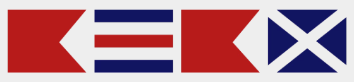What industry does BC Boat Management Ltd operate in?
Using the image as a reference, answer the question in detail.

The logo of BC Boat Management Ltd represents the company's commitment to quality service in the boat management industry, showcasing their expertise and professionalism in this specific field.